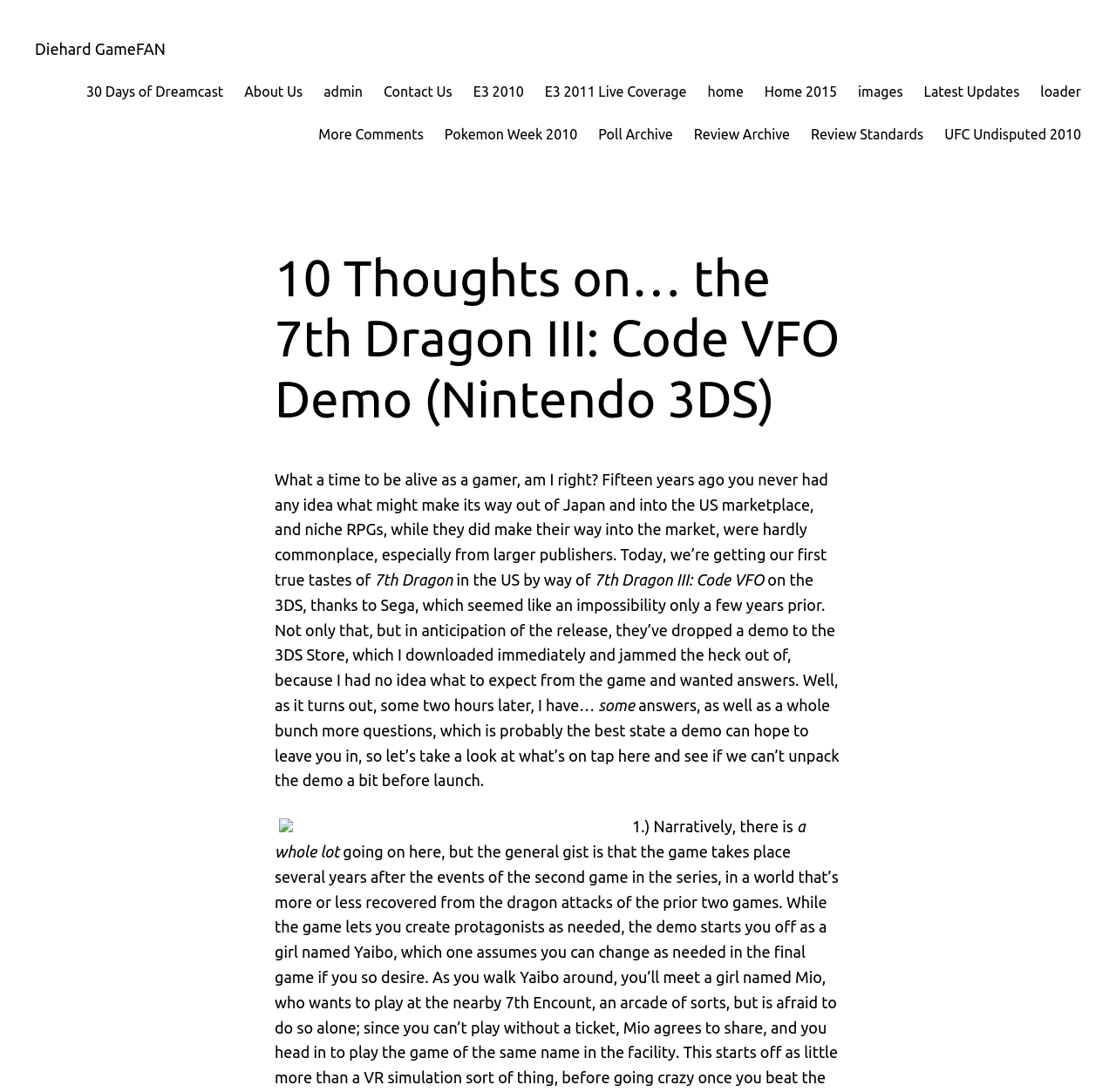Determine the bounding box coordinates of the clickable region to carry out the instruction: "Visit the 'About Us' page".

[0.219, 0.074, 0.271, 0.094]